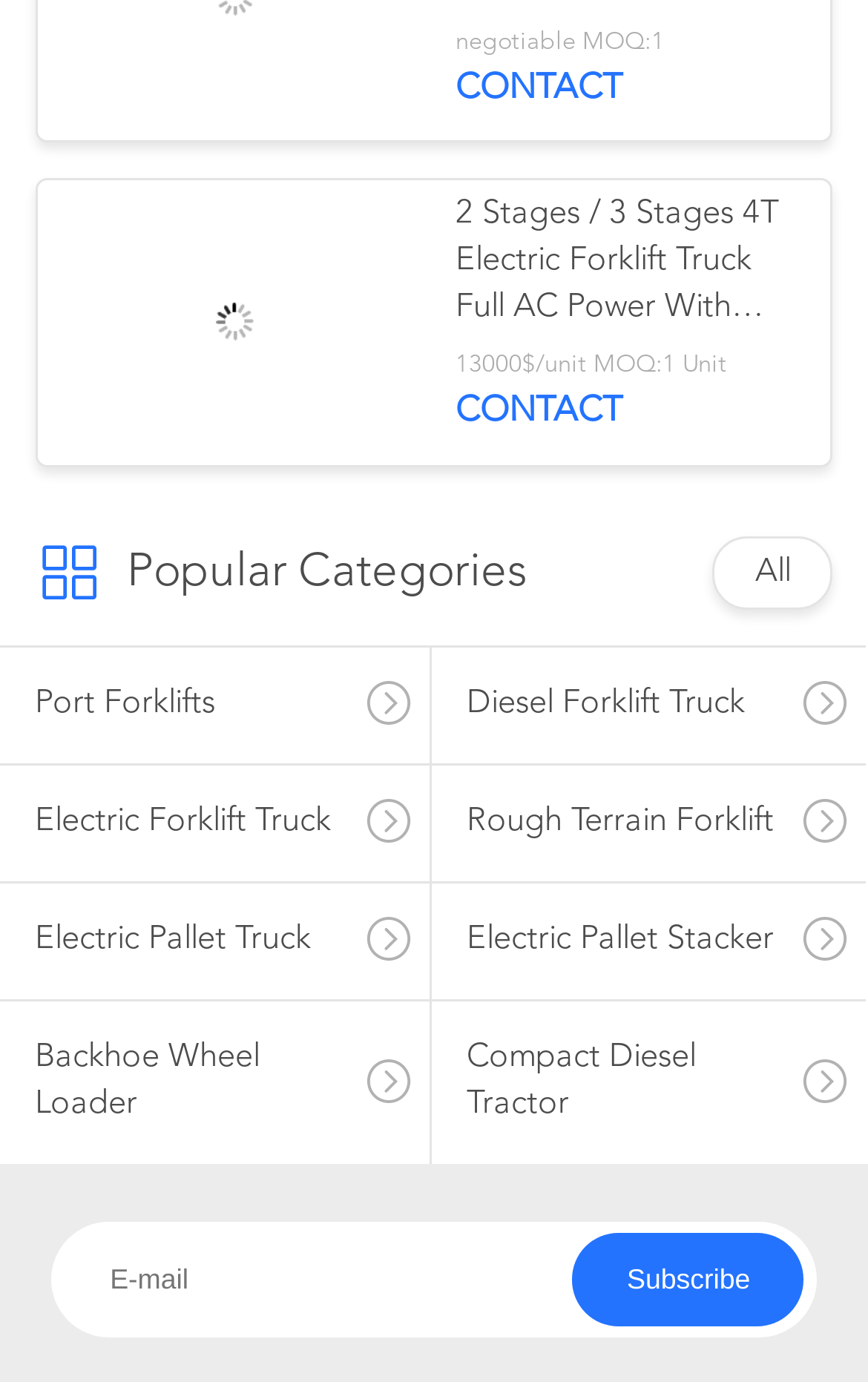Can you pinpoint the bounding box coordinates for the clickable element required for this instruction: "contact the seller"? The coordinates should be four float numbers between 0 and 1, i.e., [left, top, right, bottom].

[0.525, 0.051, 0.717, 0.077]